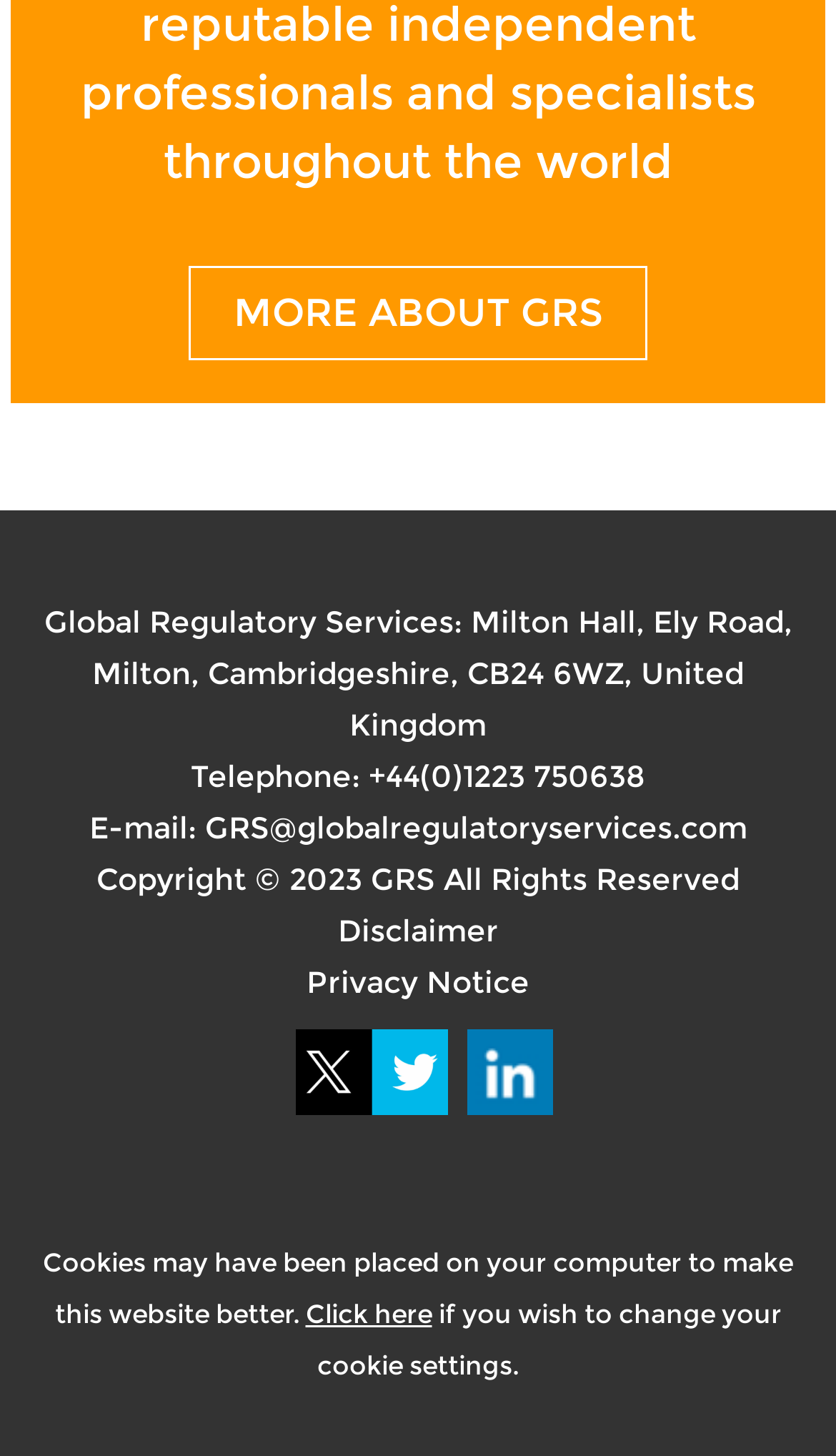What is the email address of Global Regulatory Services? Using the information from the screenshot, answer with a single word or phrase.

GRS@globalregulatoryservices.com